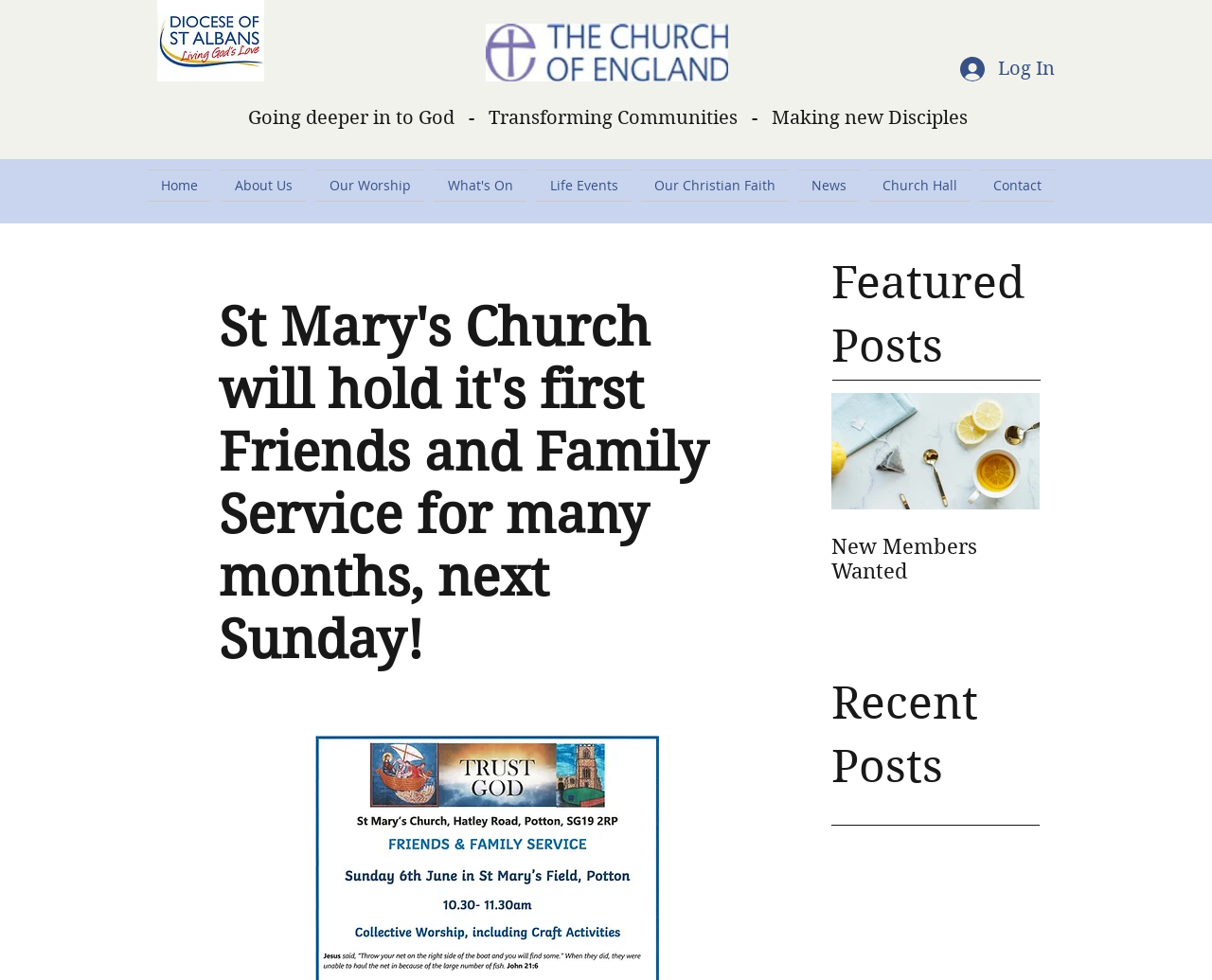Determine the bounding box coordinates for the clickable element required to fulfill the instruction: "Learn more about employee valuation". Provide the coordinates as four float numbers between 0 and 1, i.e., [left, top, right, bottom].

None